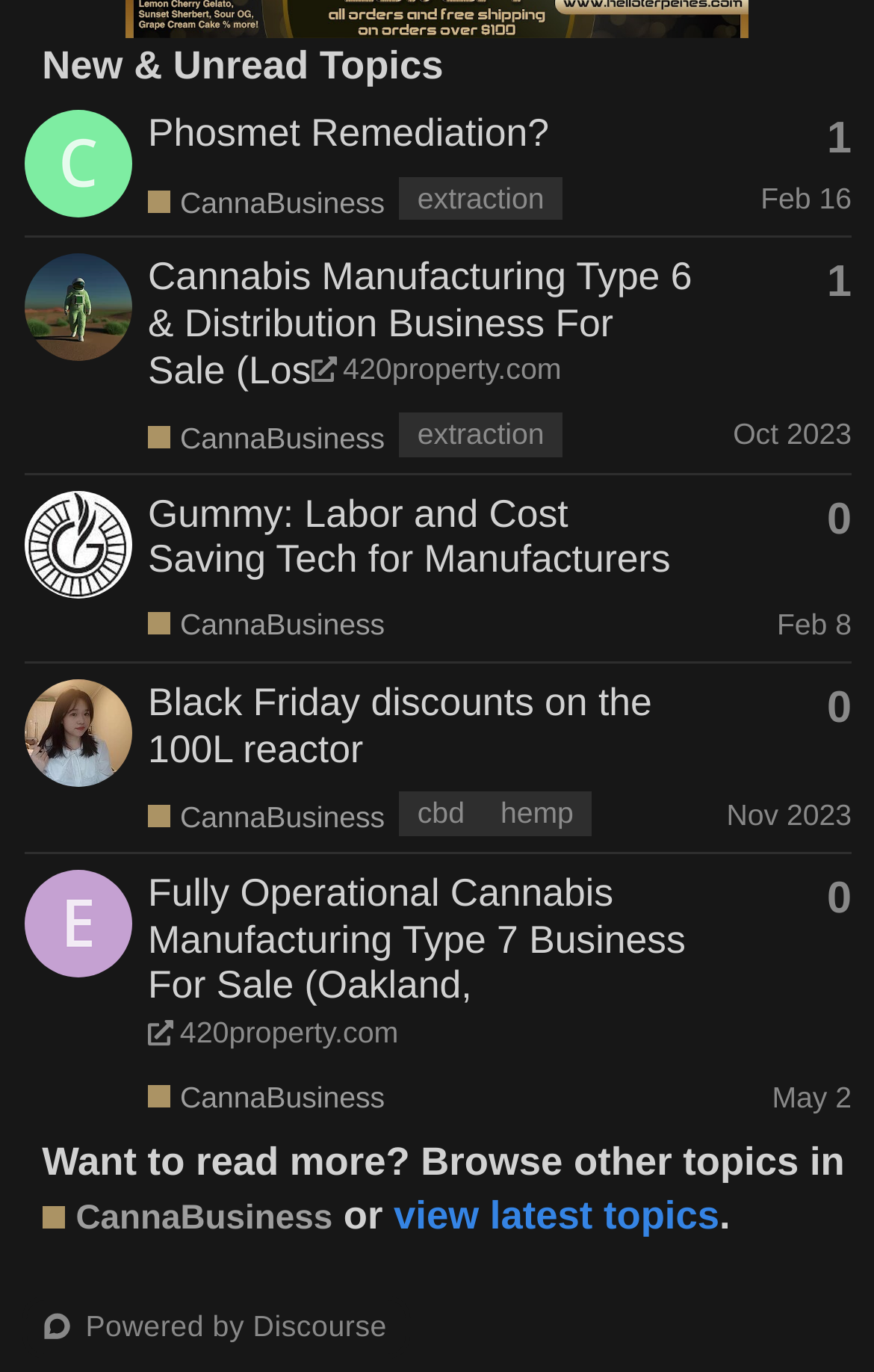Determine the bounding box coordinates of the clickable region to execute the instruction: "Visit user Cassin's profile". The coordinates should be four float numbers between 0 and 1, denoted as [left, top, right, bottom].

[0.028, 0.105, 0.151, 0.132]